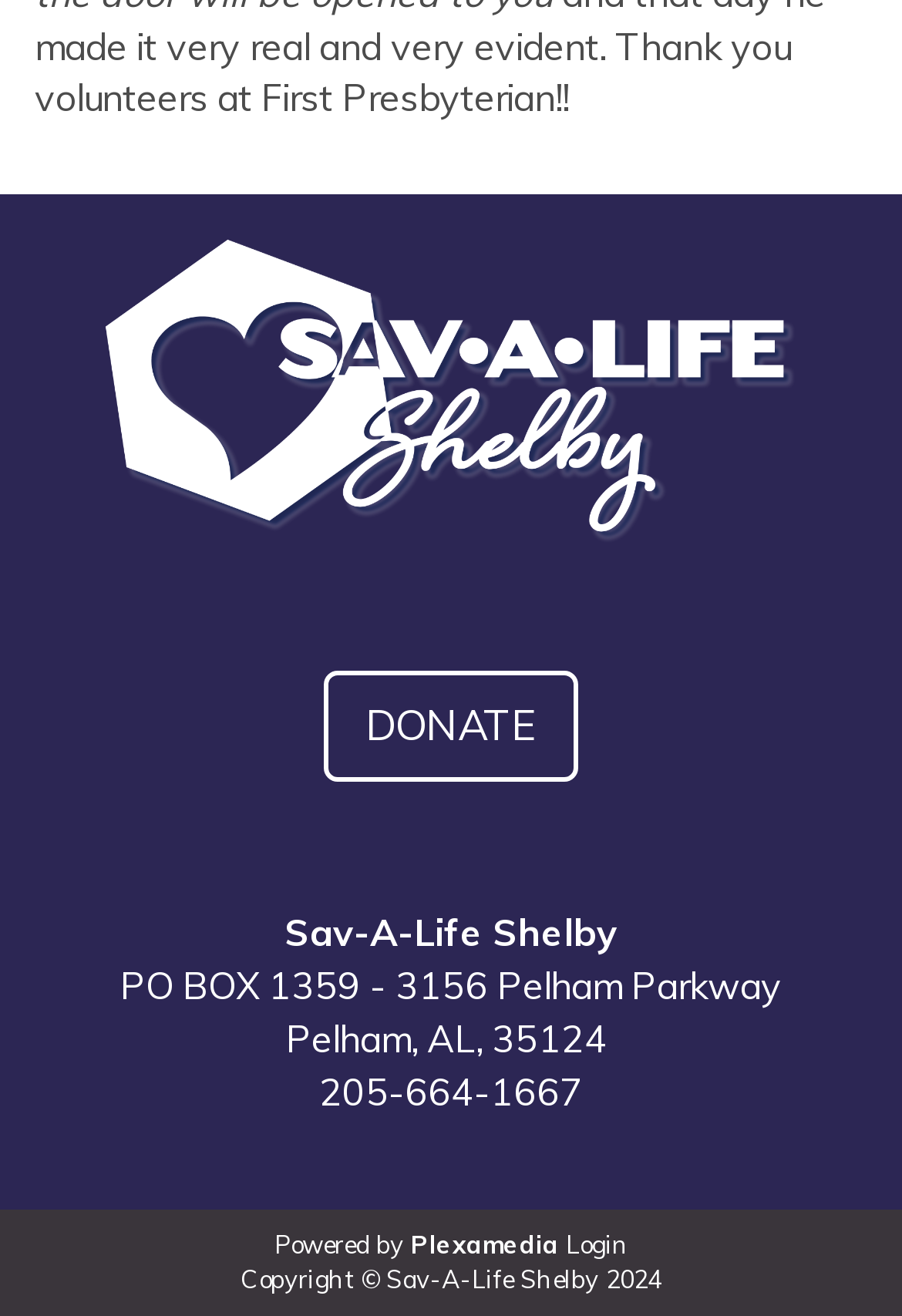Provide a brief response using a word or short phrase to this question:
What is the phone number of the organization?

205-664-1667